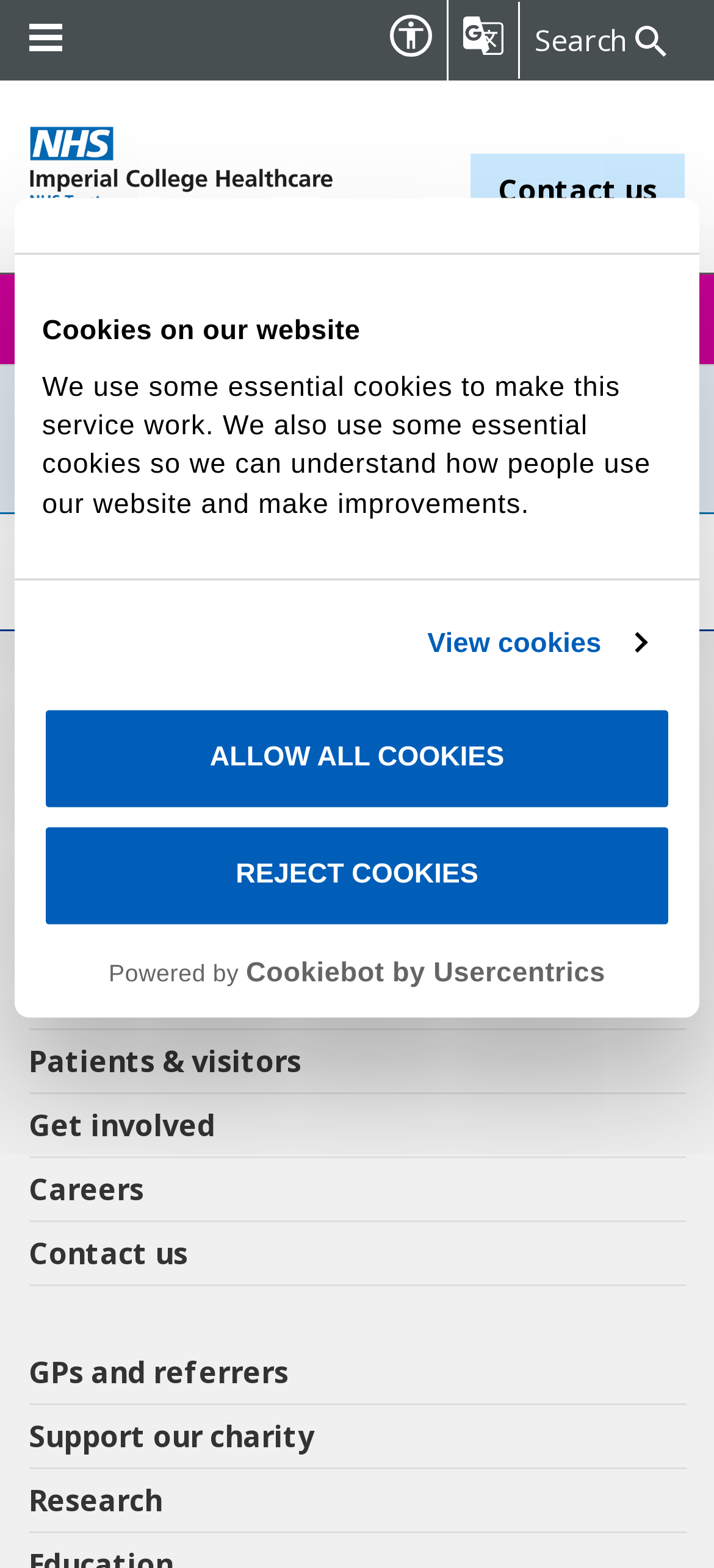Using the image as a reference, answer the following question in as much detail as possible:
How many main navigation links are there?

I counted the main navigation links at the top of the webpage, which are Services, Our locations and how to find us, Patients & visitors, Get involved, Careers, Contact us, GPs and referrers, and Support our charity.